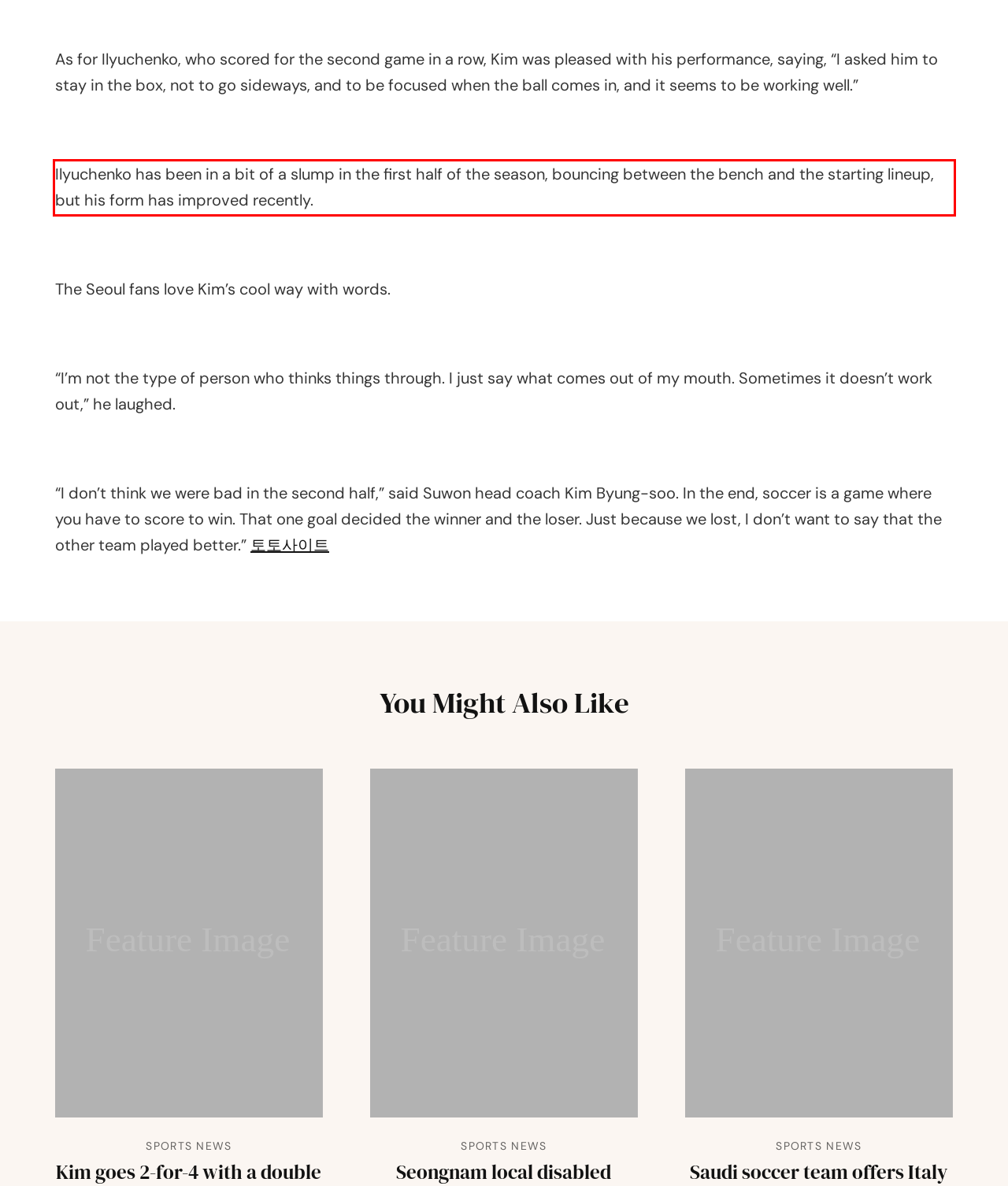Within the provided webpage screenshot, find the red rectangle bounding box and perform OCR to obtain the text content.

Ilyuchenko has been in a bit of a slump in the first half of the season, bouncing between the bench and the starting lineup, but his form has improved recently.